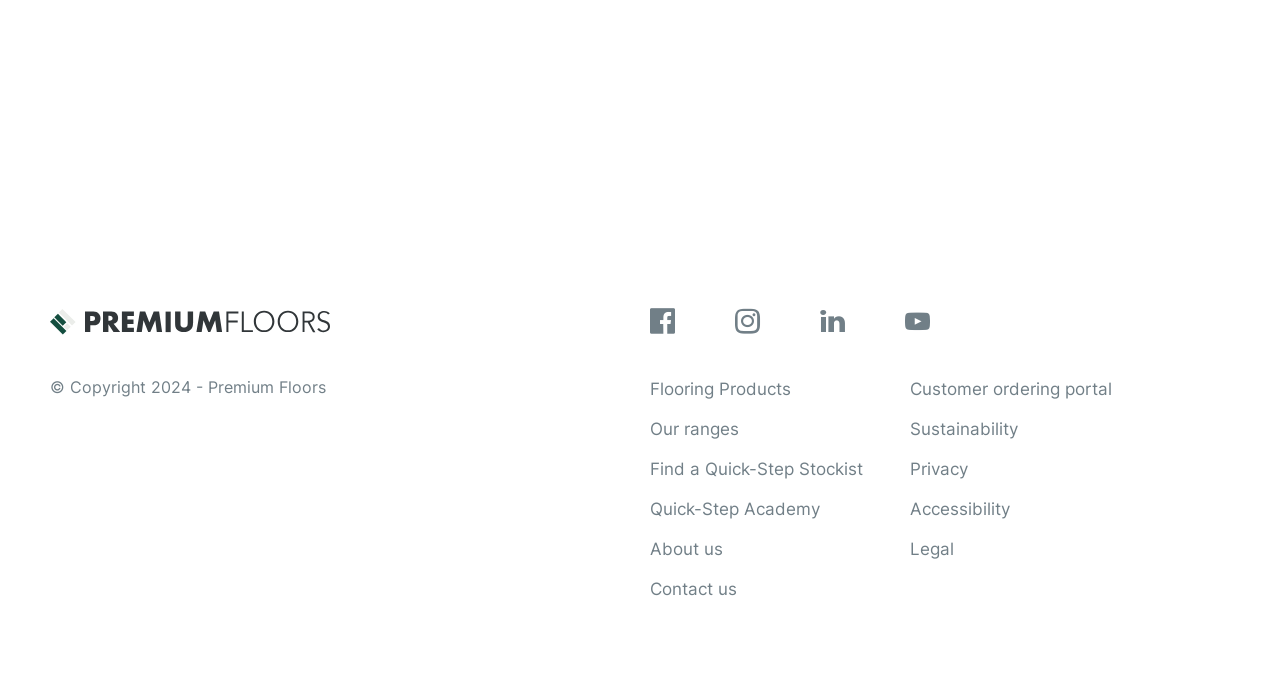Show the bounding box coordinates of the element that should be clicked to complete the task: "Search for something".

None